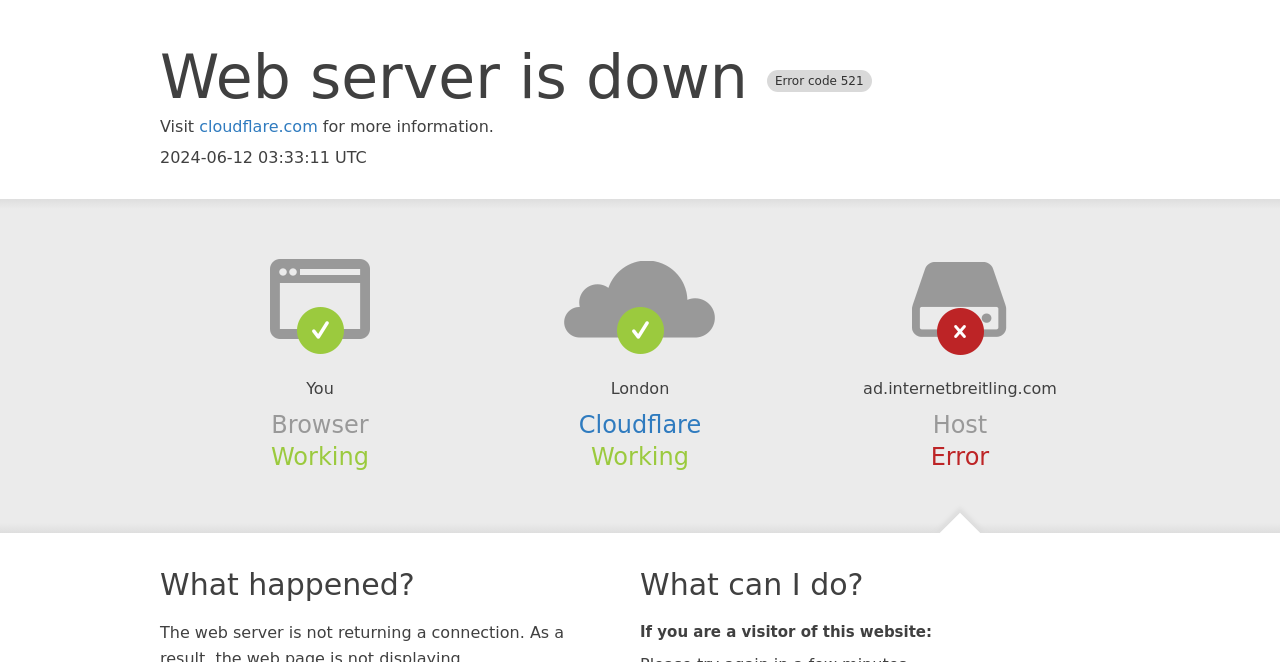What is the location of the host?
Use the screenshot to answer the question with a single word or phrase.

London